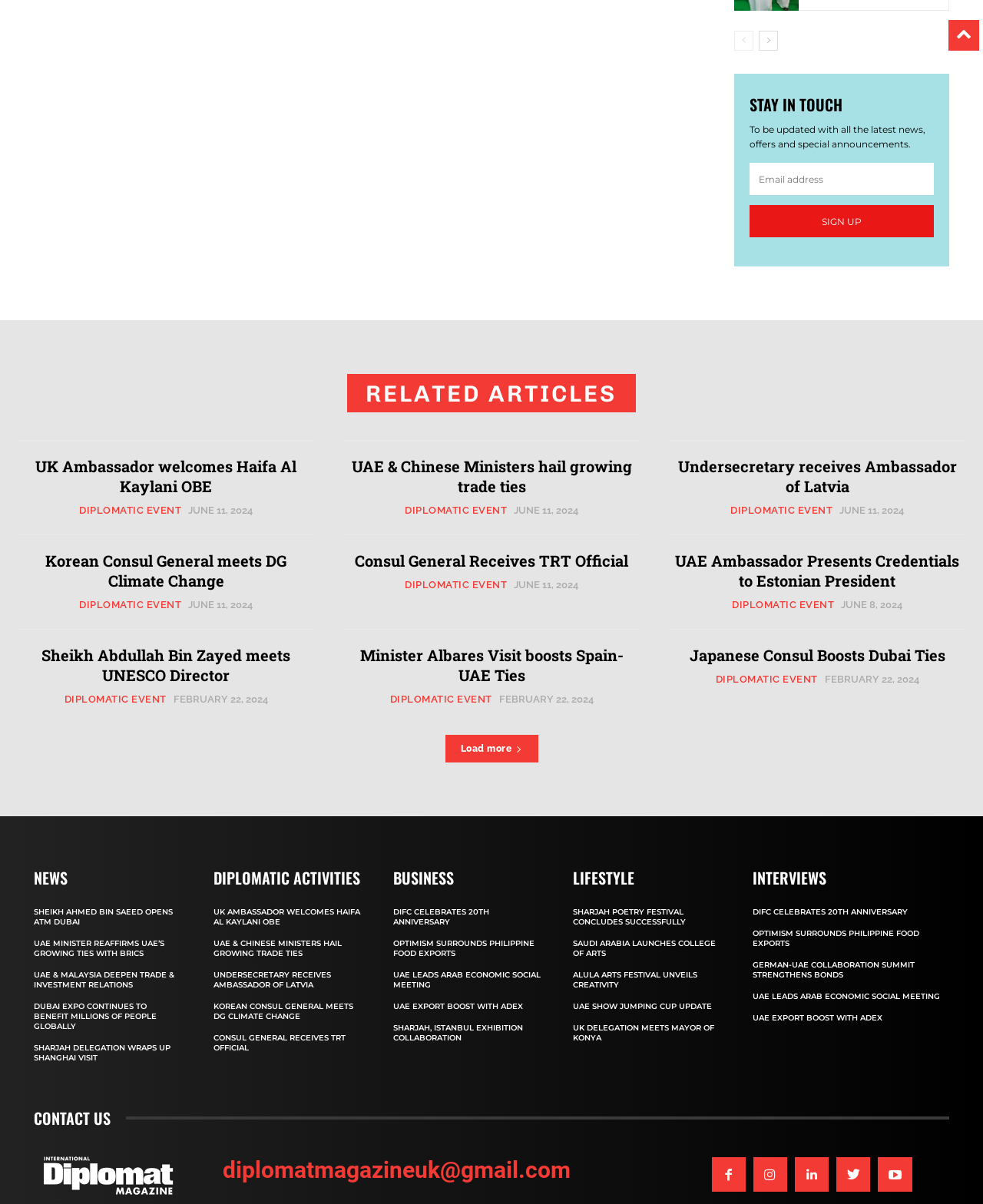Please provide a one-word or phrase answer to the question: 
What is the date of the 'UAE Ambassador Presents Credentials to Estonian President' event?

JUNE 8, 2024